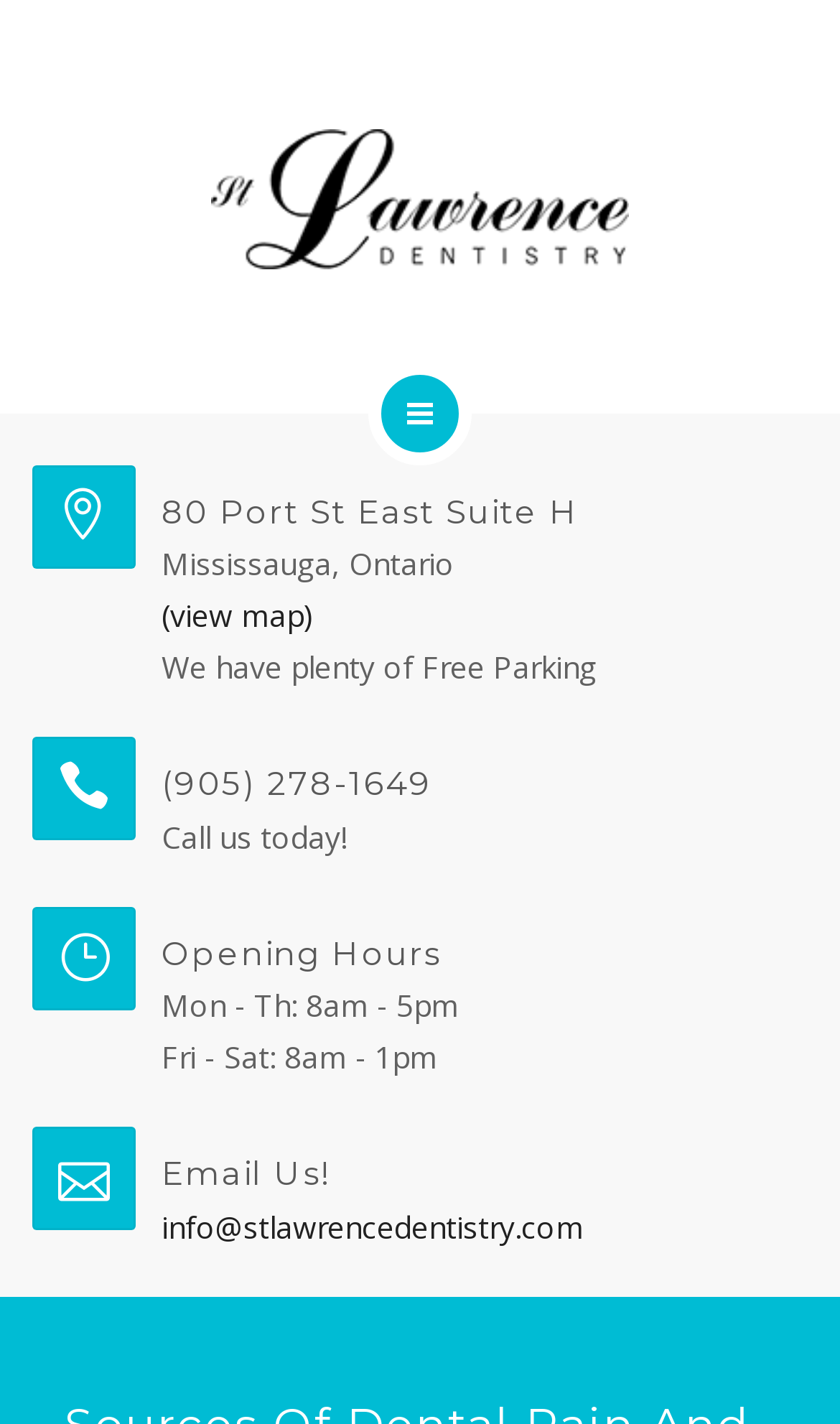What is the address of St. Lawrence Dentistry?
Examine the screenshot and reply with a single word or phrase.

80 Port St East Suite H